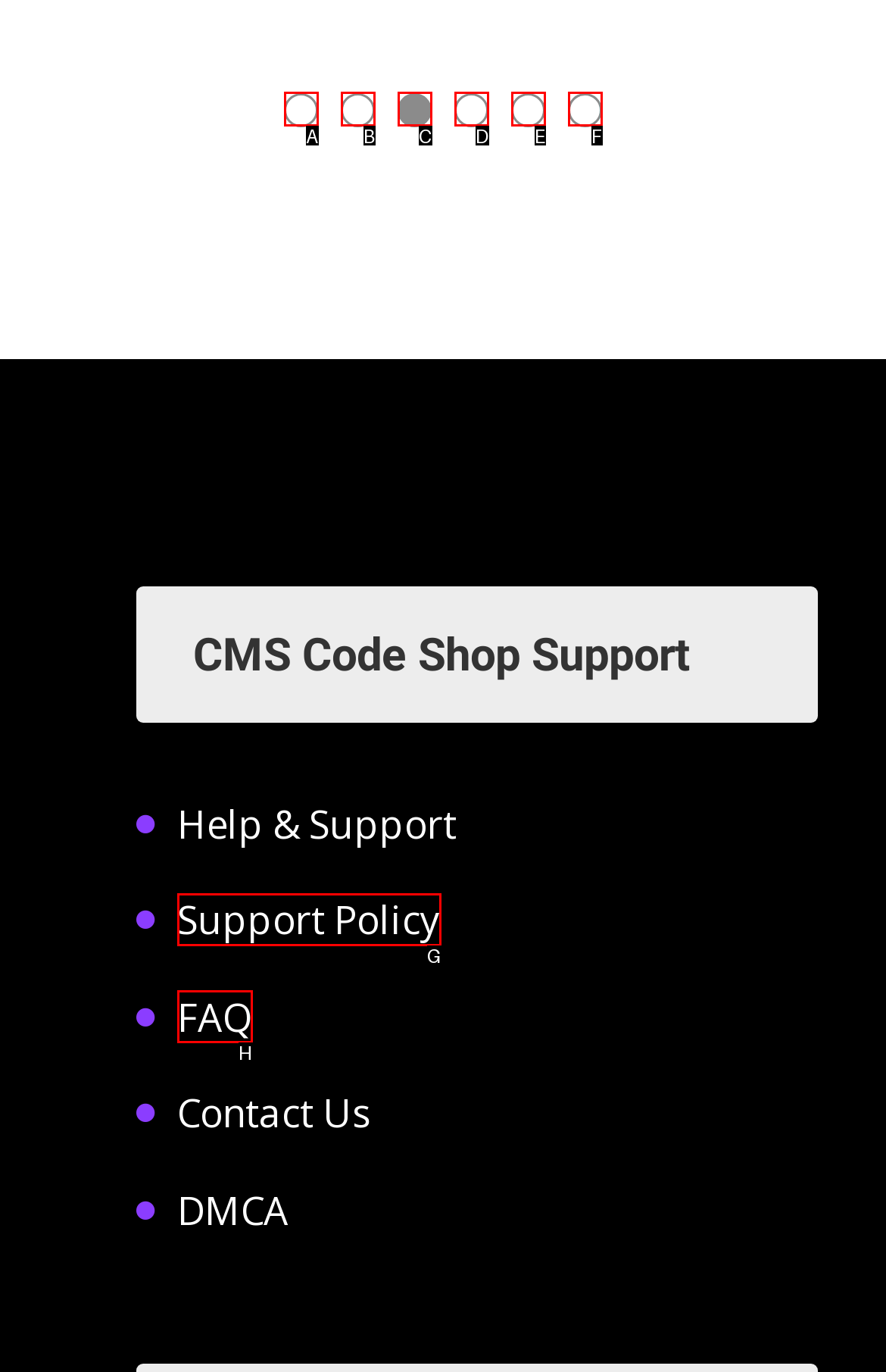Determine the correct UI element to click for this instruction: Visit the demoparty.net website. Respond with the letter of the chosen element.

None